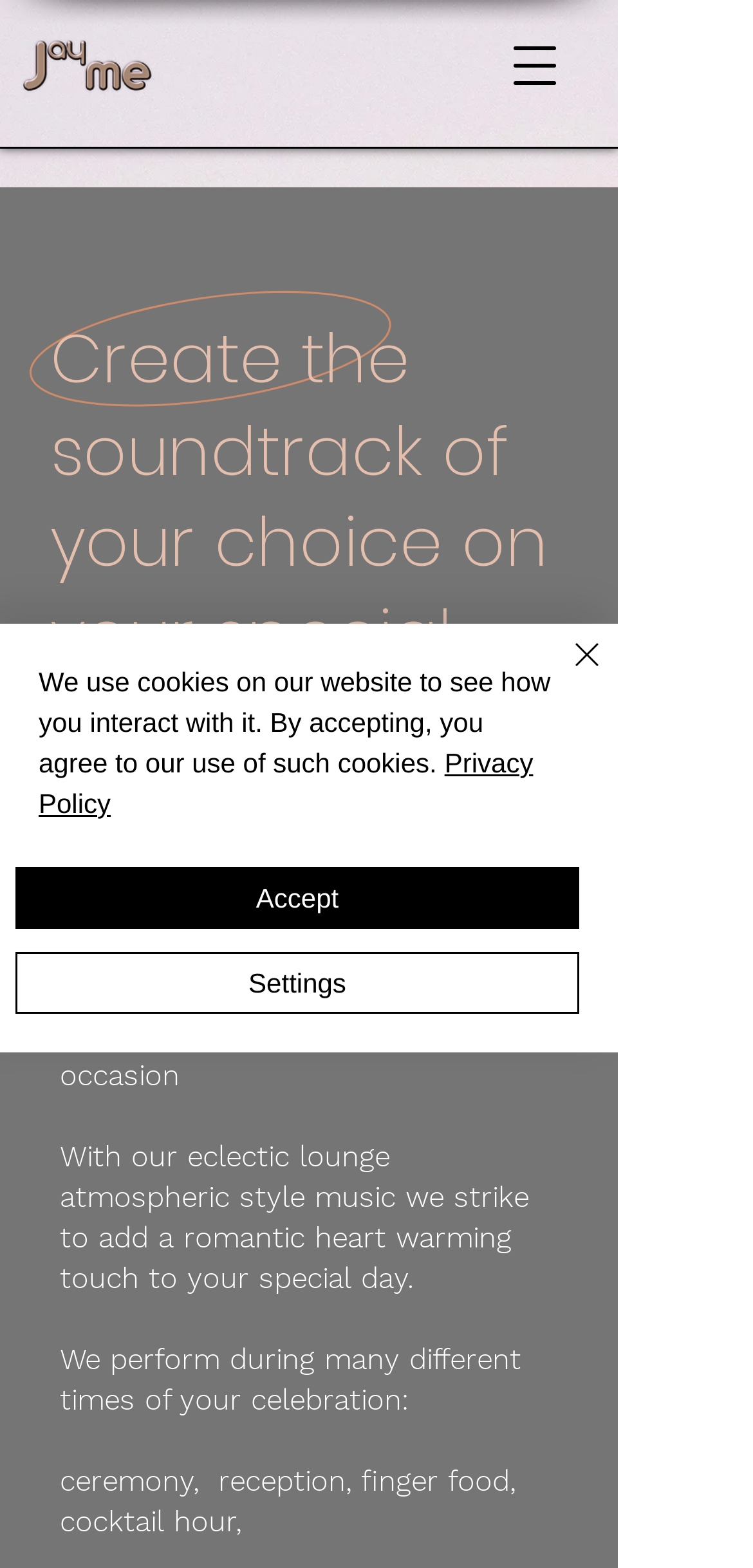Please examine the image and provide a detailed answer to the question: What type of music does JayMe perform?

I inferred this answer by looking at the generic element 'Eclectic Lounge Music' which is a child of the root element, indicating that it is a description of JayMe's performance style.